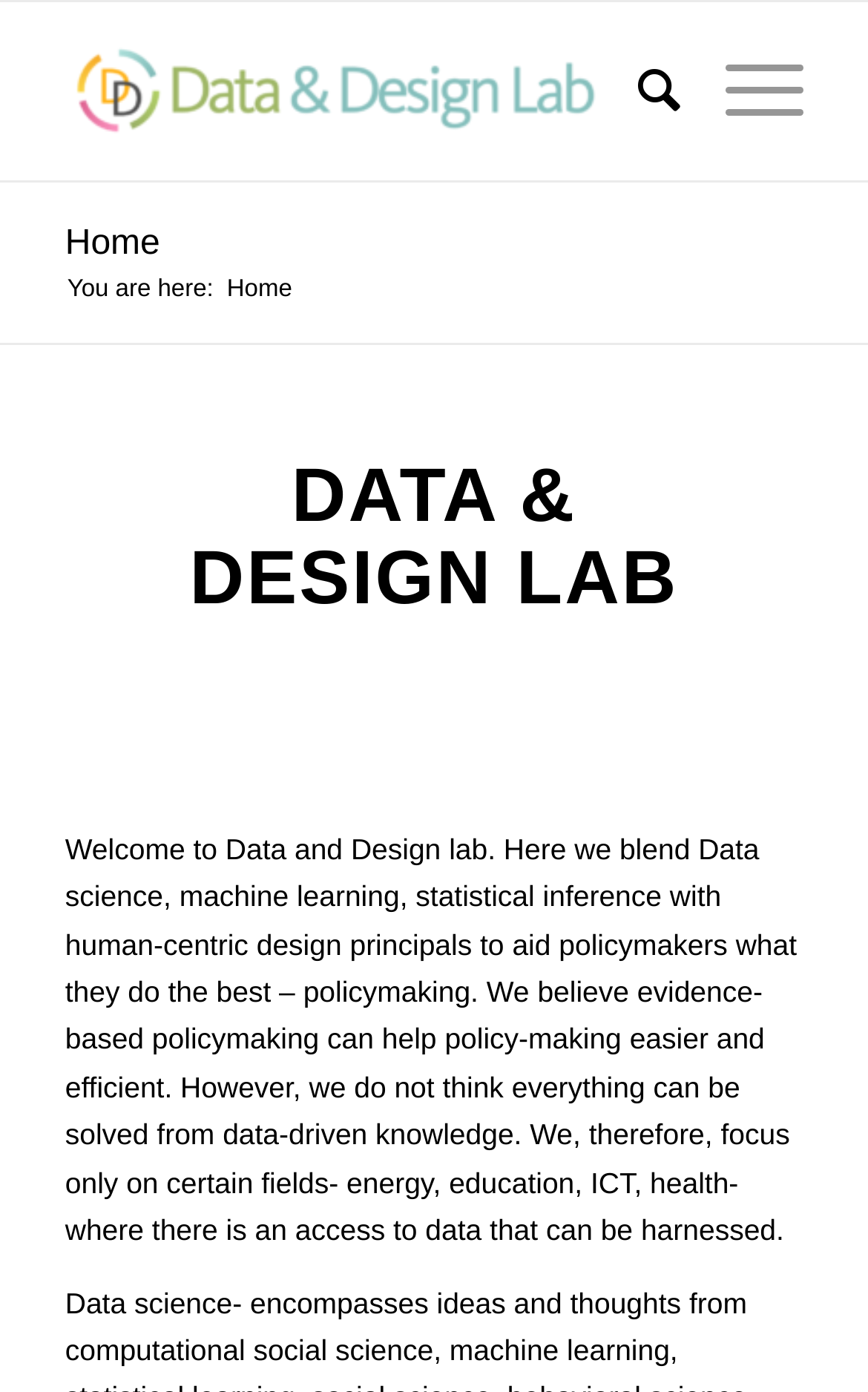For the given element description aria-label="Data & Design Lab", determine the bounding box coordinates of the UI element. The coordinates should follow the format (top-left x, top-left y, bottom-right x, bottom-right y) and be within the range of 0 to 1.

[0.075, 0.002, 0.755, 0.13]